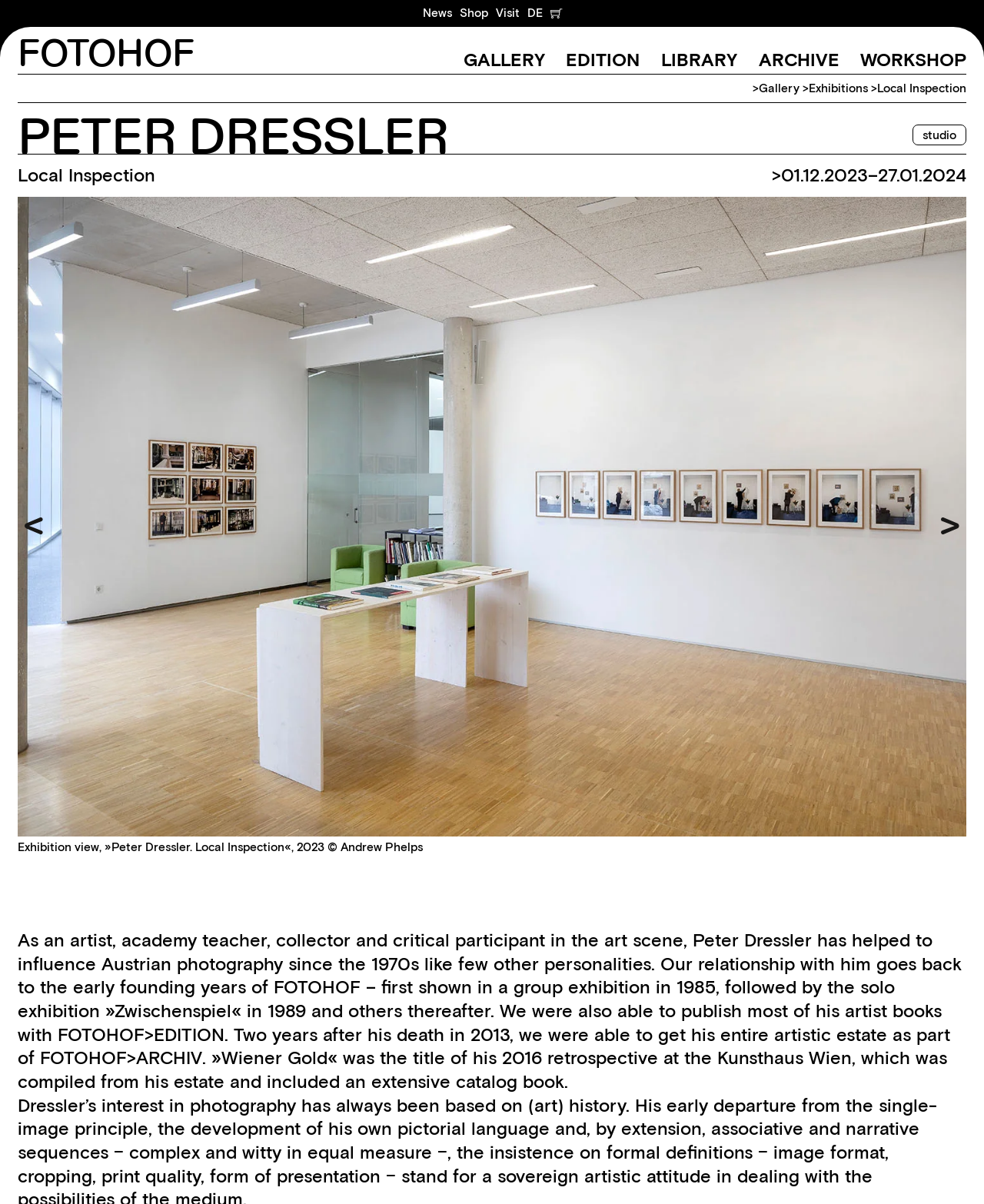Please answer the following question using a single word or phrase: 
What is the date range of the exhibition?

01.12.2023–27.01.2024